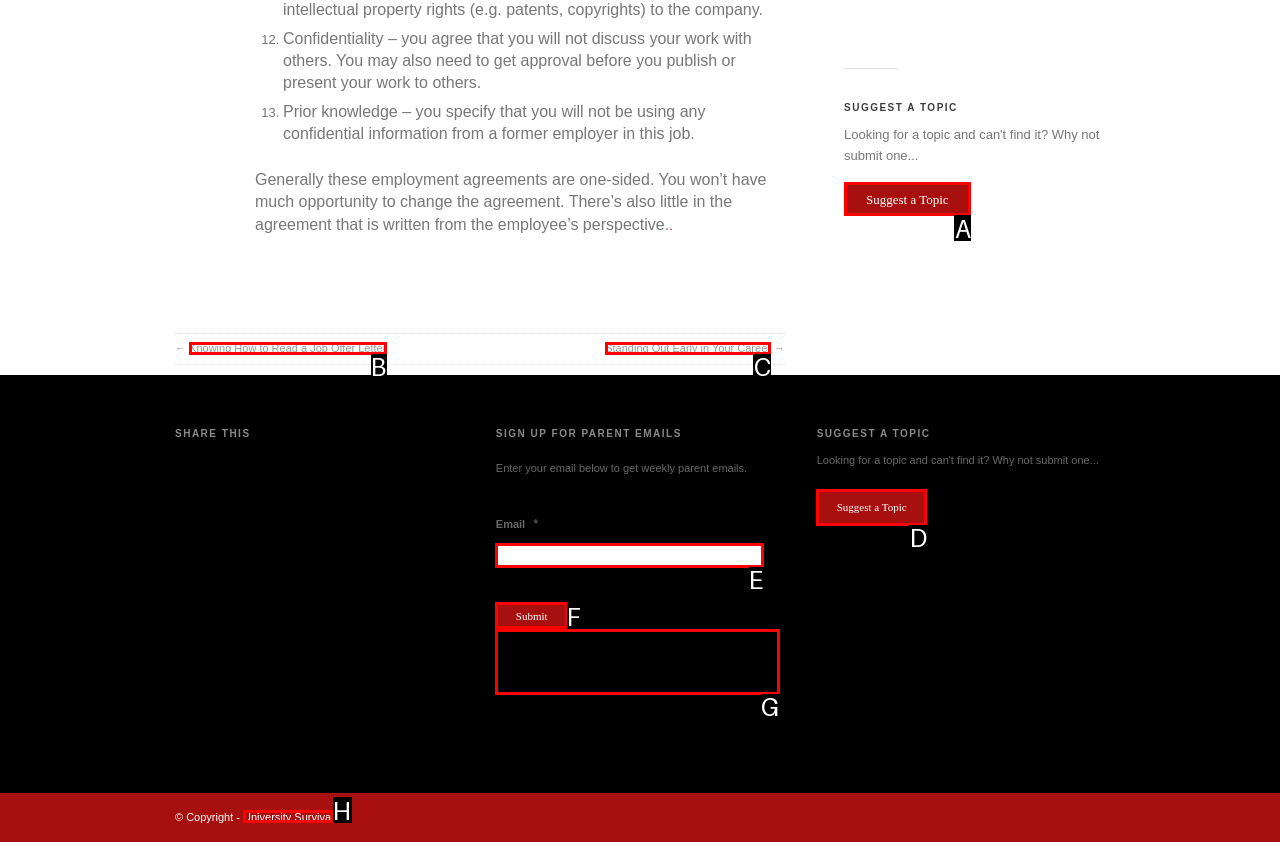Tell me which one HTML element I should click to complete the following task: Click the submit button Answer with the option's letter from the given choices directly.

F